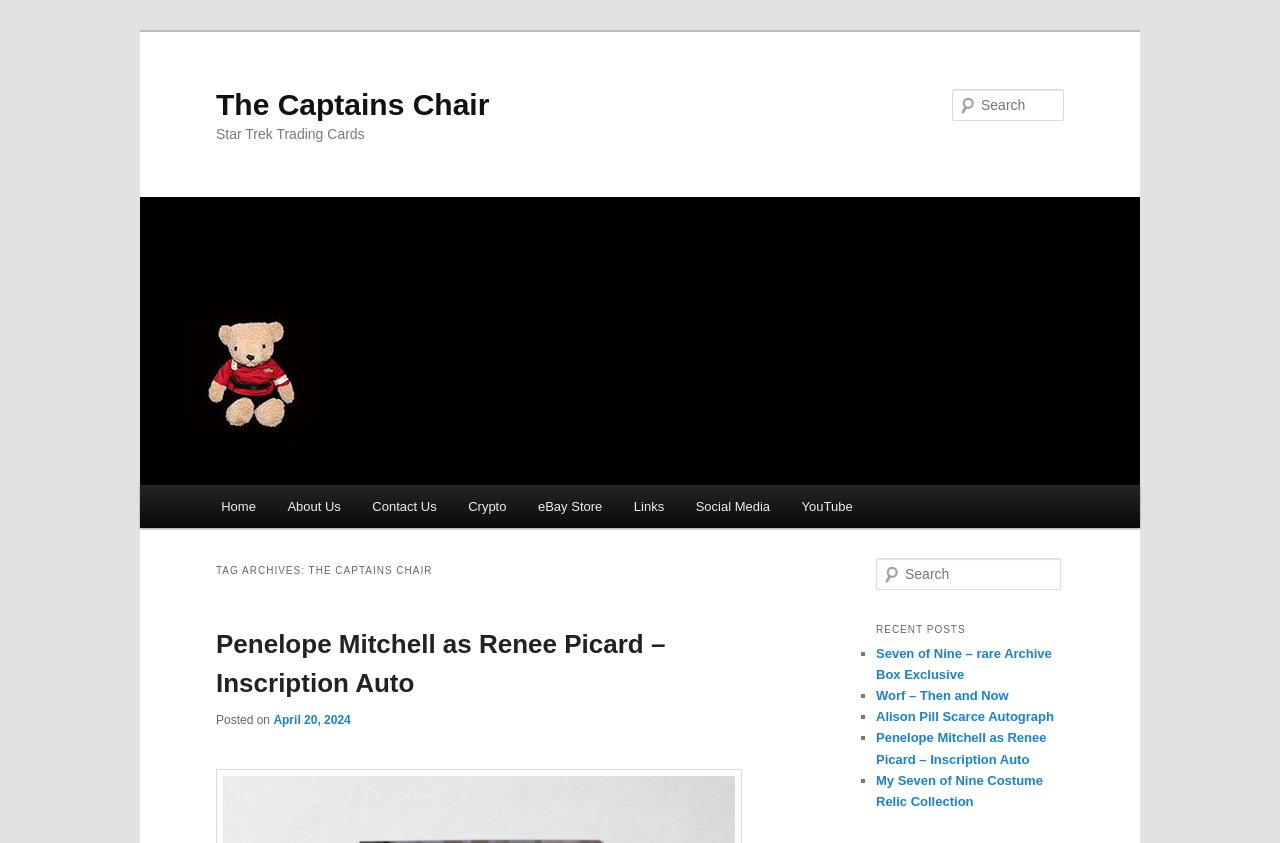Provide a brief response to the question below using a single word or phrase: 
What type of content is listed under 'RECENT POSTS'?

Blog posts